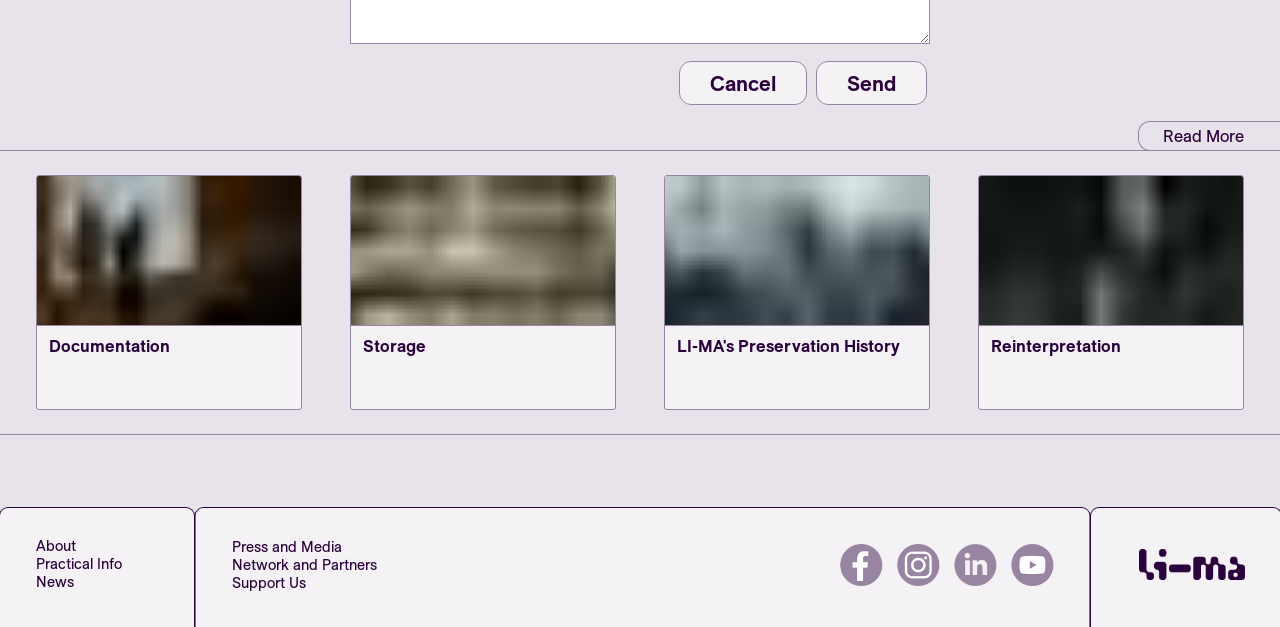Please answer the following question using a single word or phrase: How many main navigation links are present at the top of the page?

5